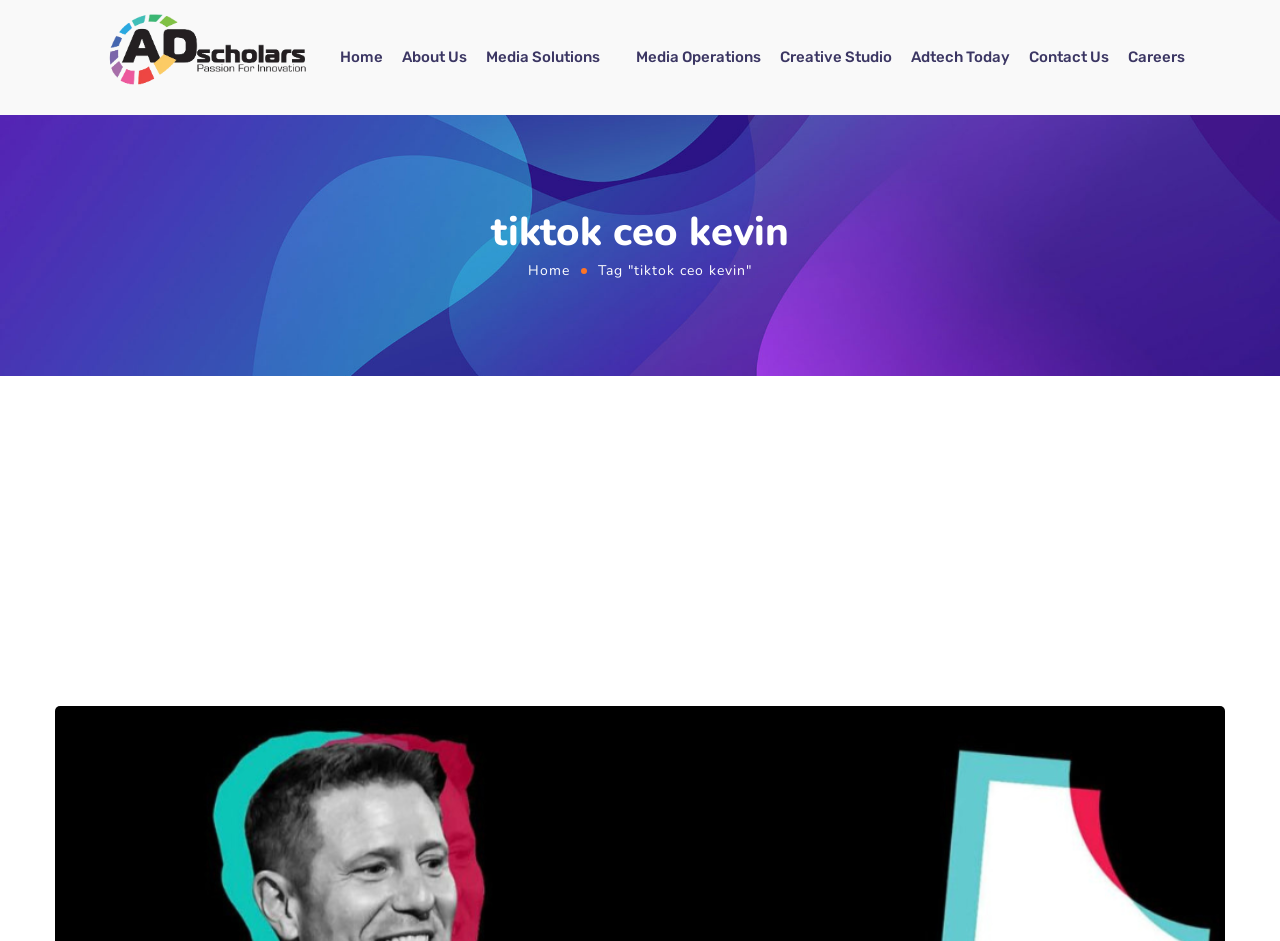What is the main heading of this webpage? Please extract and provide it.

tiktok ceo kevin